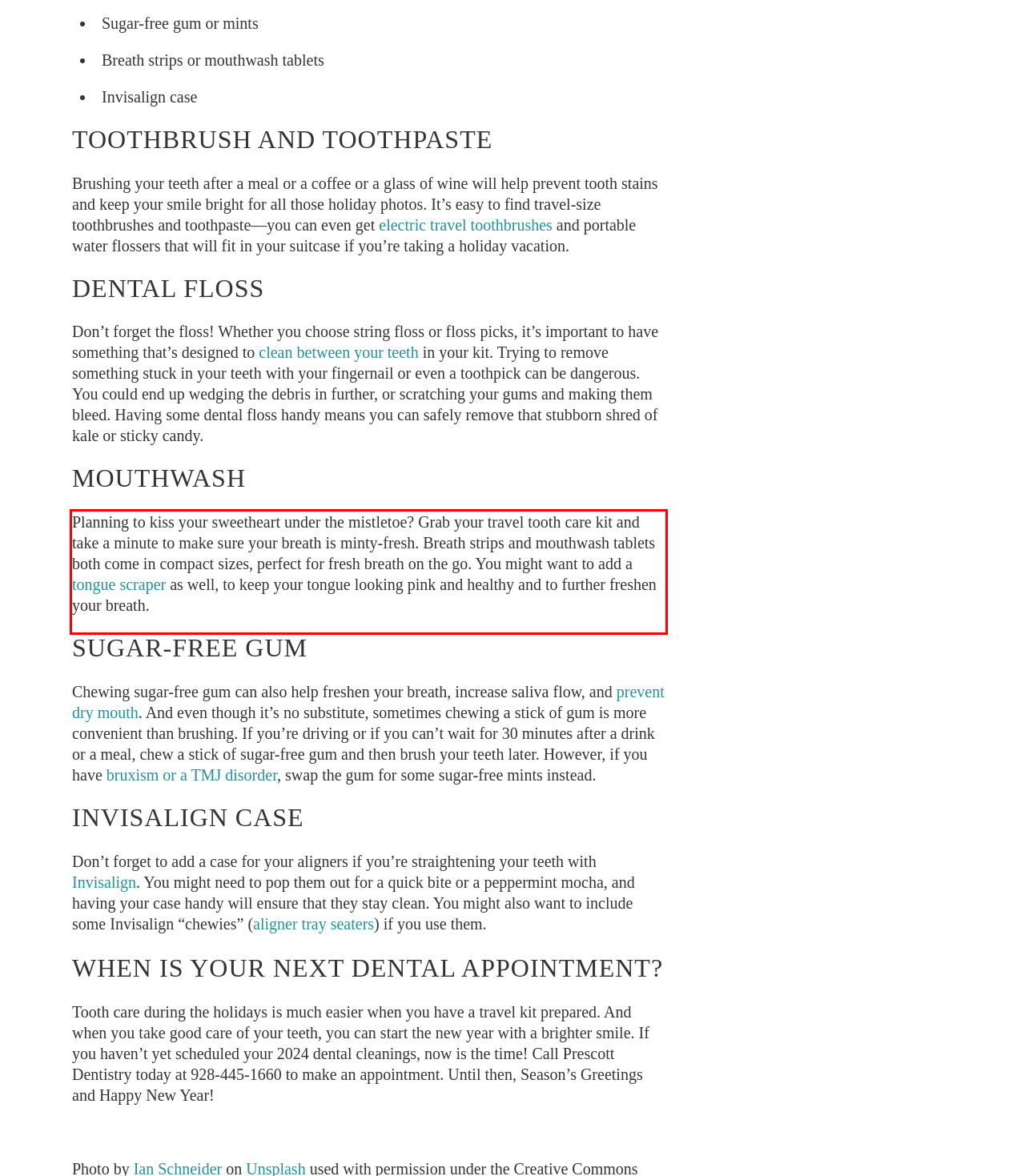From the screenshot of the webpage, locate the red bounding box and extract the text contained within that area.

Planning to kiss your sweetheart under the mistletoe? Grab your travel tooth care kit and take a minute to make sure your breath is minty-fresh. Breath strips and mouthwash tablets both come in compact sizes, perfect for fresh breath on the go. You might want to add a tongue scraper as well, to keep your tongue looking pink and healthy and to further freshen your breath.